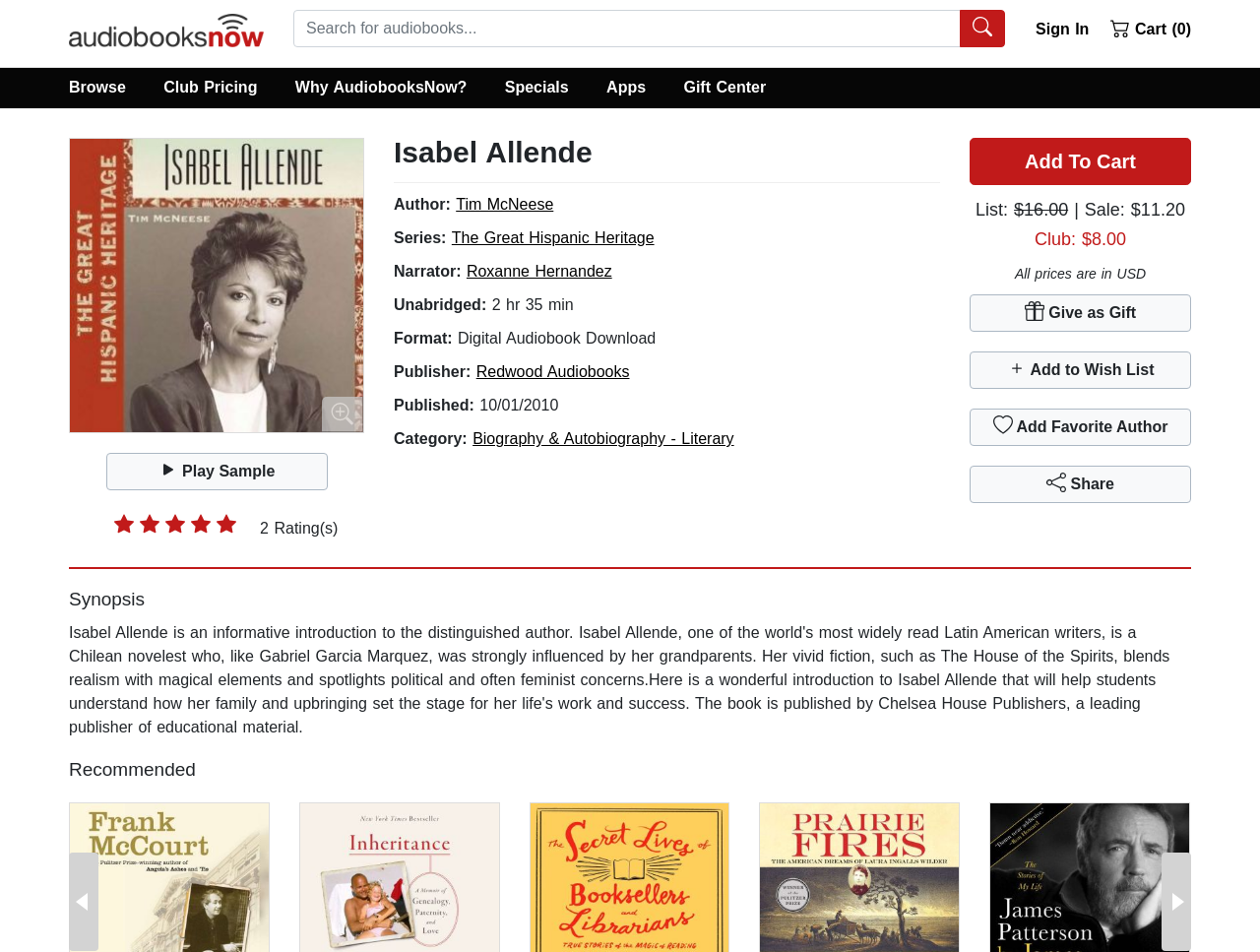Who is the narrator of the audiobook?
Using the picture, provide a one-word or short phrase answer.

Roxanne Hernandez